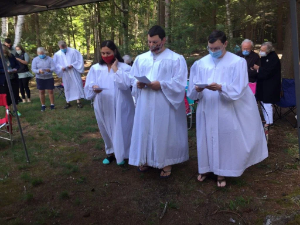Can you look at the image and give a comprehensive answer to the question:
What are the papers in their hands likely to contain?

The papers held by the three individuals are likely to contain vows or readings pertinent to the baptism ceremony, as stated in the caption, which suggests that they are an integral part of the ritual.